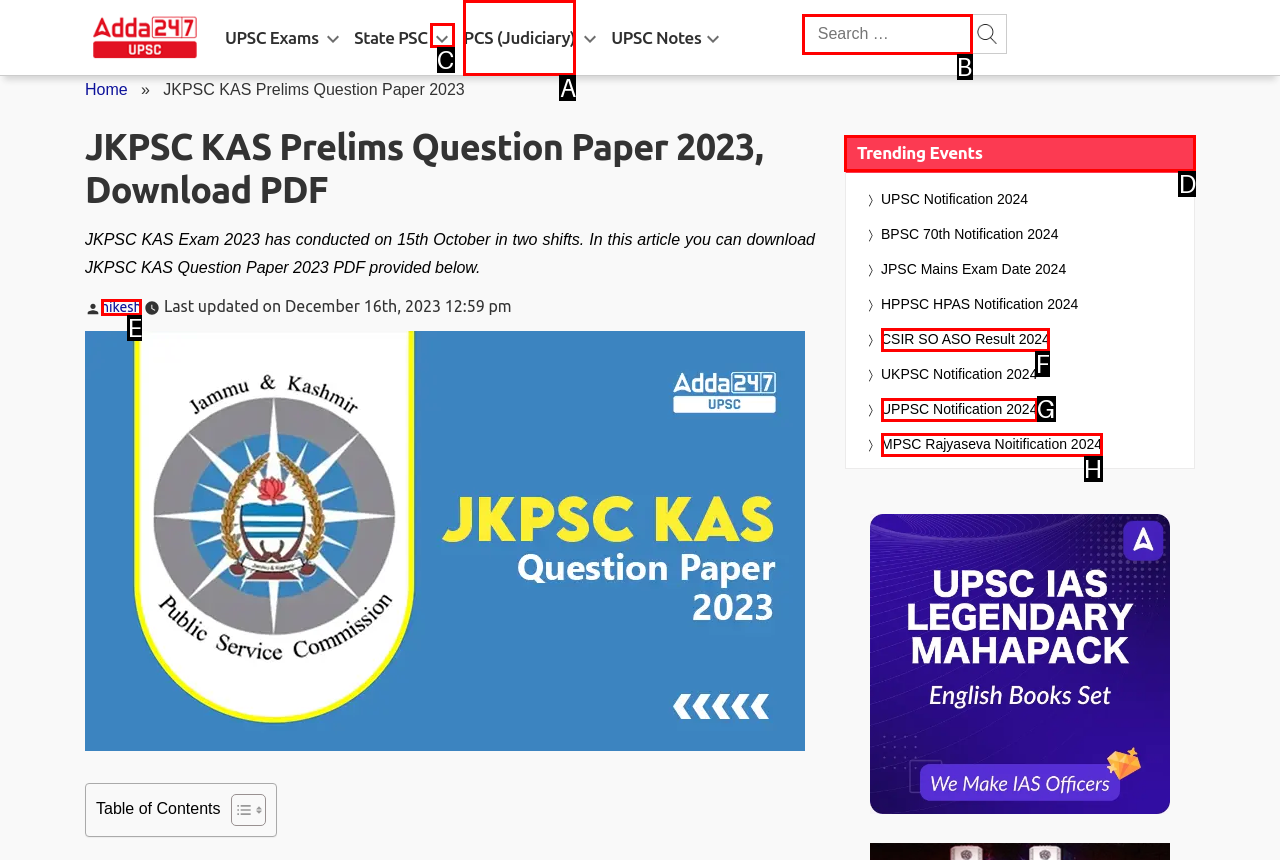Determine the letter of the element I should select to fulfill the following instruction: View trending events. Just provide the letter.

D